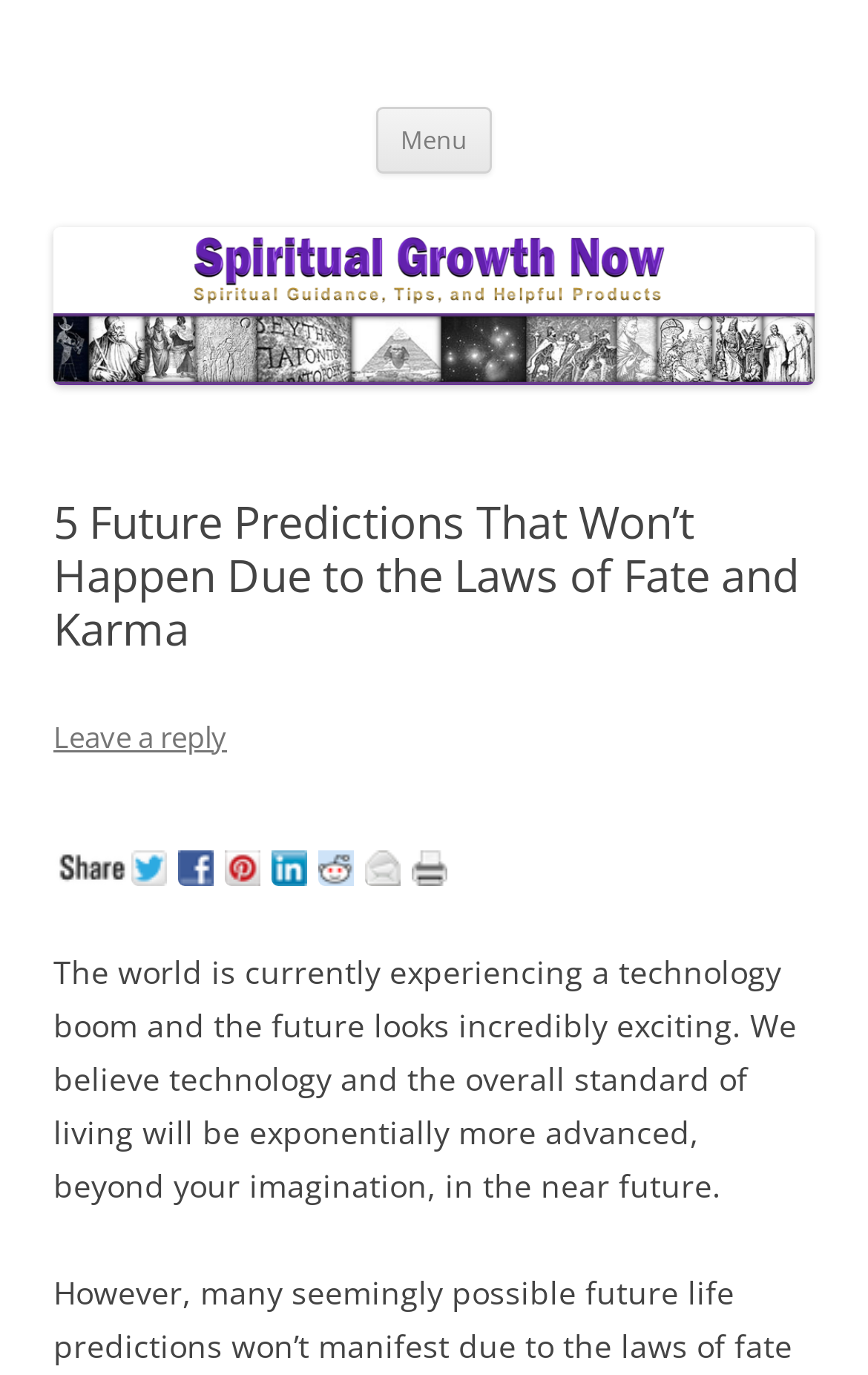Determine the bounding box coordinates of the region to click in order to accomplish the following instruction: "Click the Menu button". Provide the coordinates as four float numbers between 0 and 1, specifically [left, top, right, bottom].

[0.433, 0.078, 0.567, 0.126]